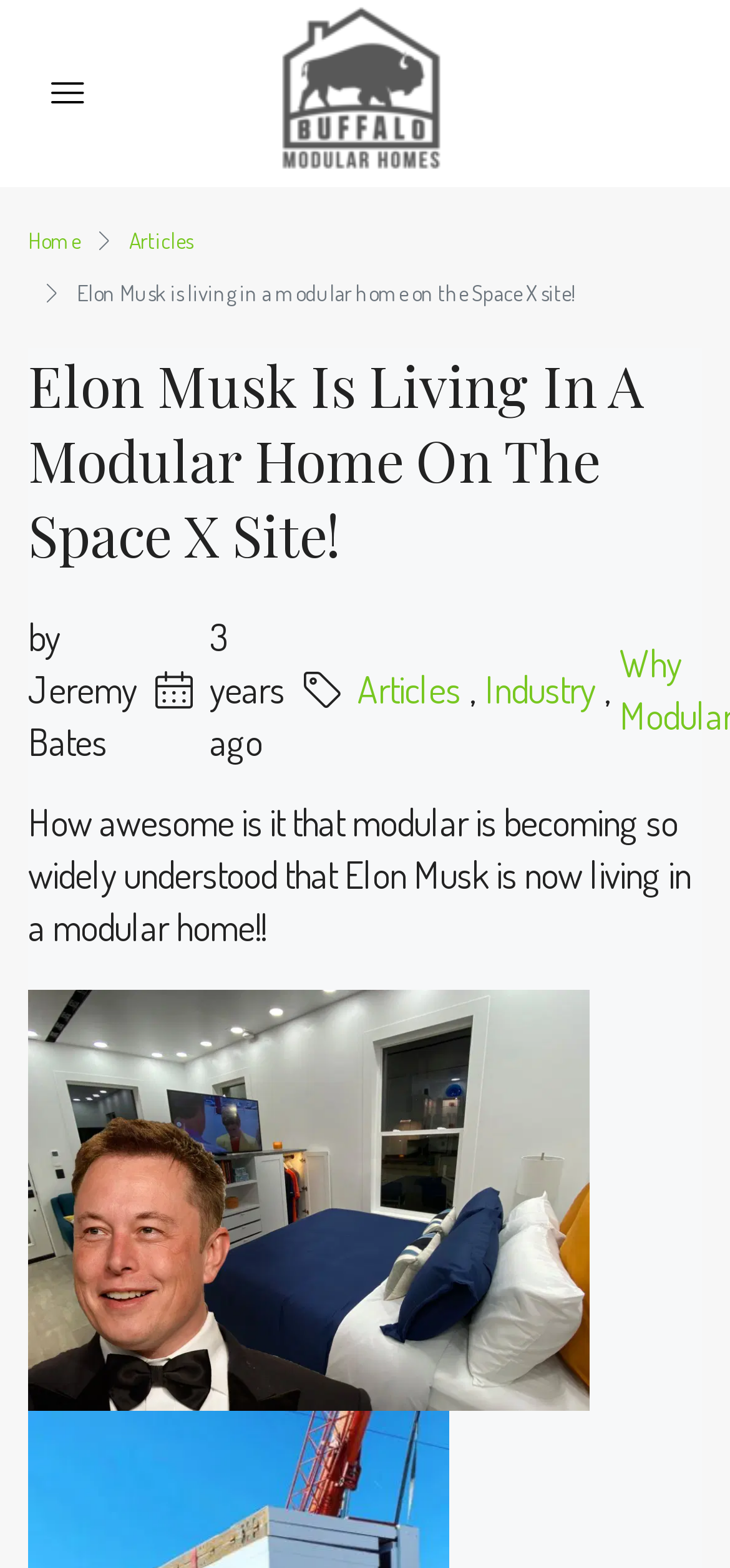Present a detailed account of what is displayed on the webpage.

The webpage appears to be an article or blog post about Elon Musk living in a modular home on the Space X site. At the top of the page, there is a header section with a button on the left side, a mobile logo in the middle, and a few navigation links on the right side, including "Home" and "Articles". 

Below the header section, there is a title that reads "Elon Musk is living in a modular home on the Space X site!" in a large font, followed by the author's name "Jeremy Bates" and the date "3 years ago". 

On the same line as the author's name and date, there are two categories, "Articles" and "Industry", which are likely tags or labels for the article. 

The main content of the article starts with a paragraph that says "How awesome is it that modular is becoming so widely understood that Elon Musk is now living in a modular home!! Right sizing is something that we talk about all". The text is positioned in the middle of the page, leaving some space on the left and right sides.